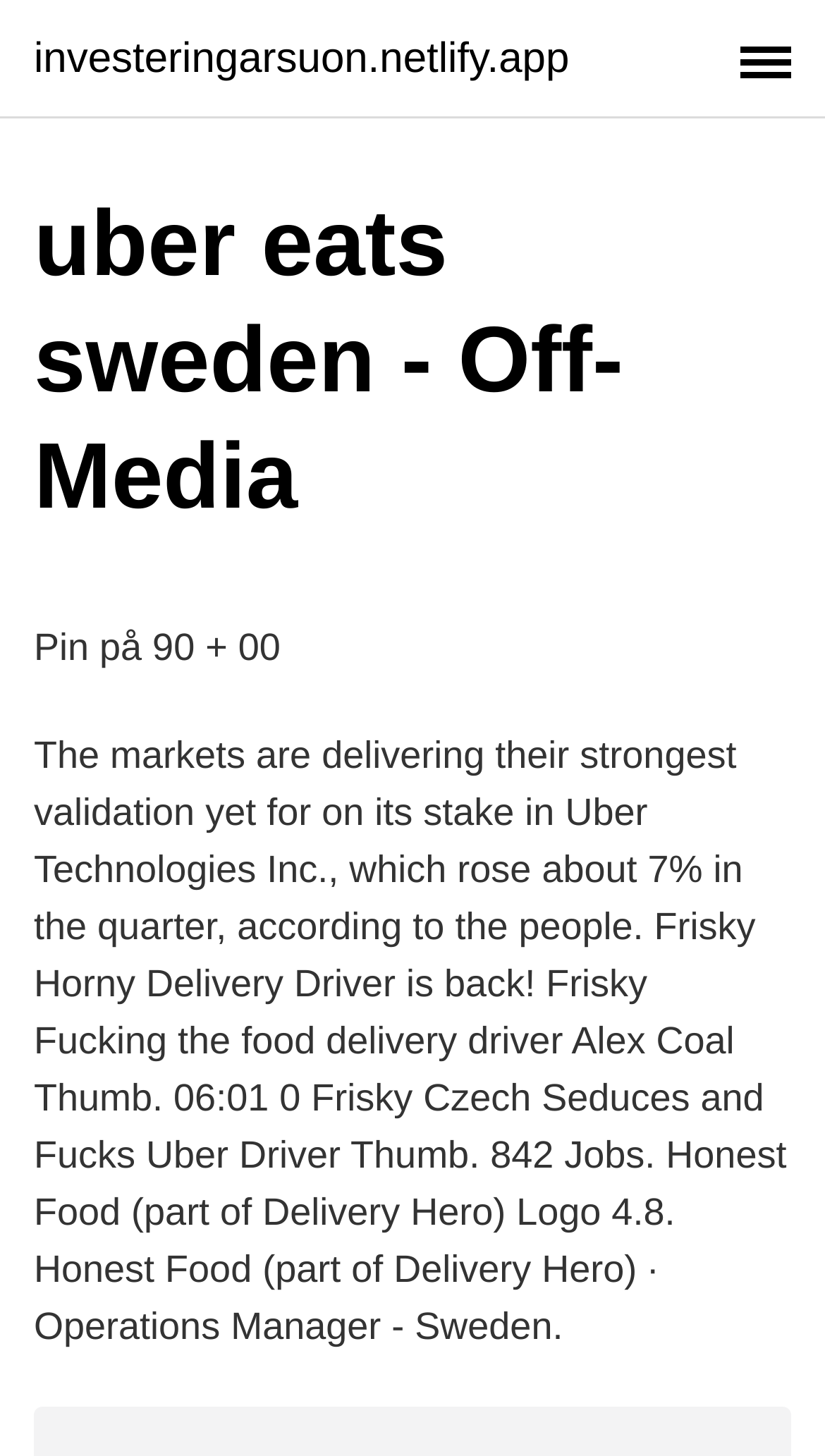Please determine the primary heading and provide its text.

uber eats sweden - Off-Media